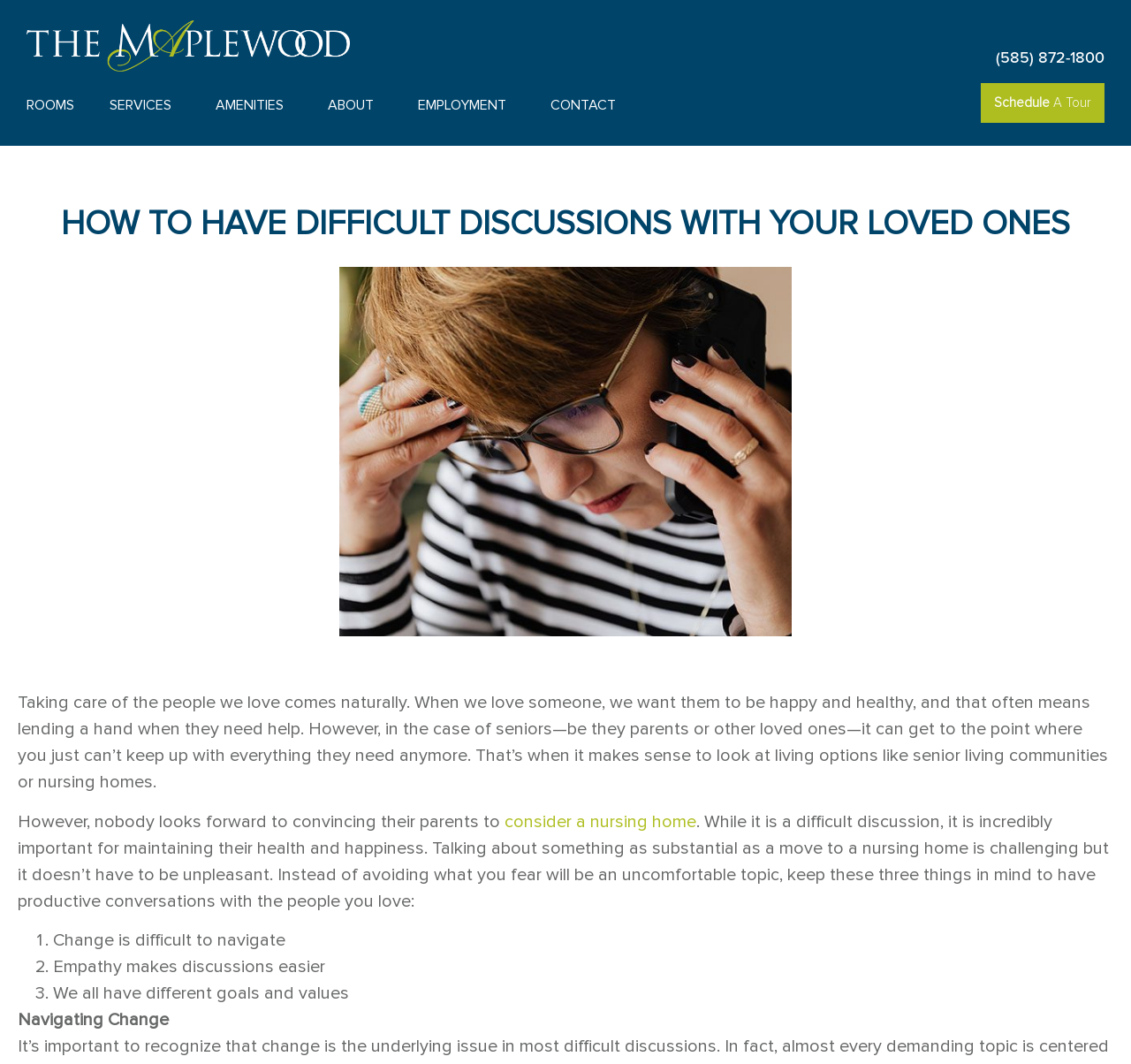Determine the bounding box coordinates of the section I need to click to execute the following instruction: "Click the 'SERVICES' link". Provide the coordinates as four float numbers between 0 and 1, i.e., [left, top, right, bottom].

[0.097, 0.08, 0.159, 0.118]